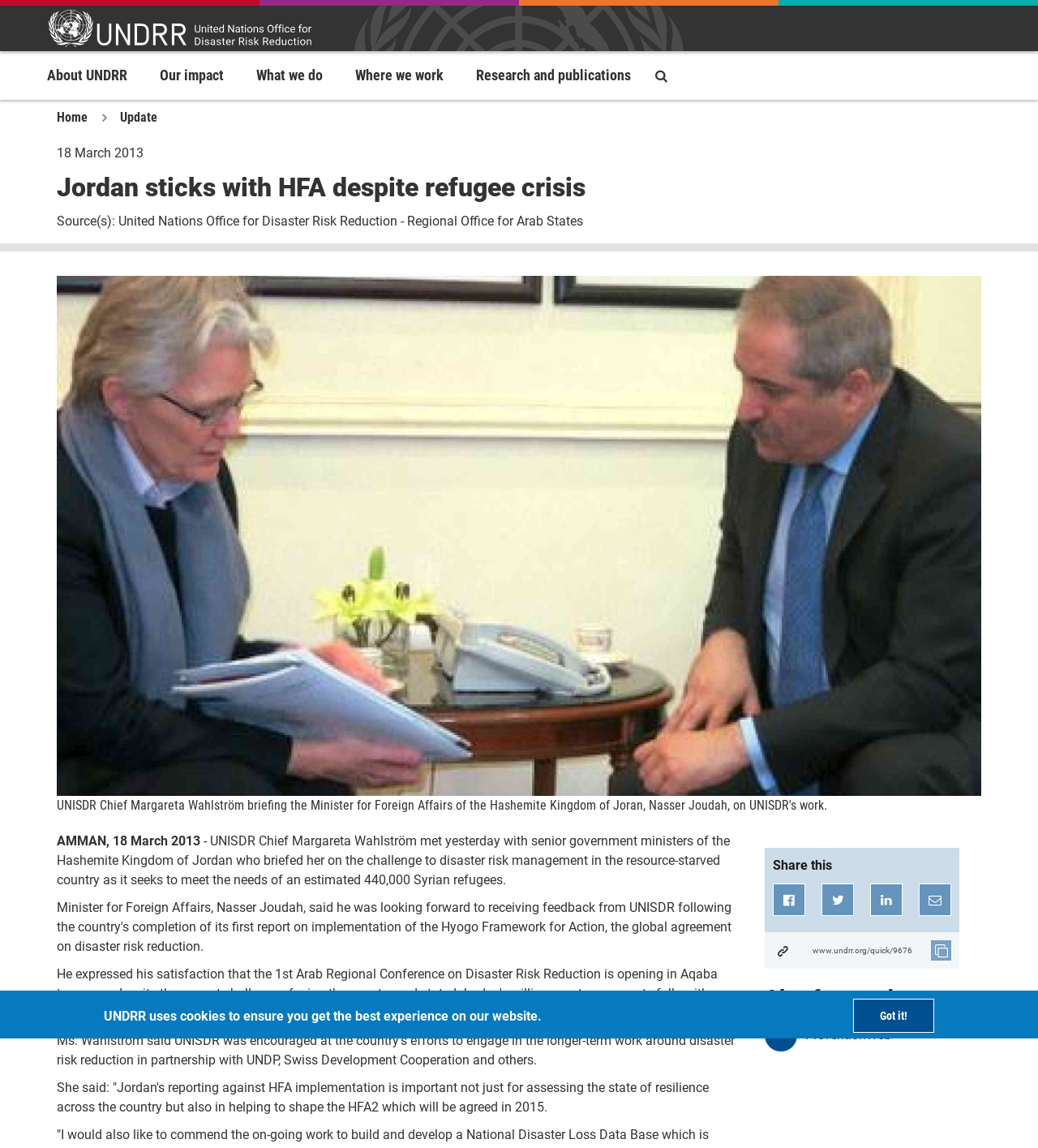Indicate the bounding box coordinates of the clickable region to achieve the following instruction: "Click on the 'Prev' link."

None